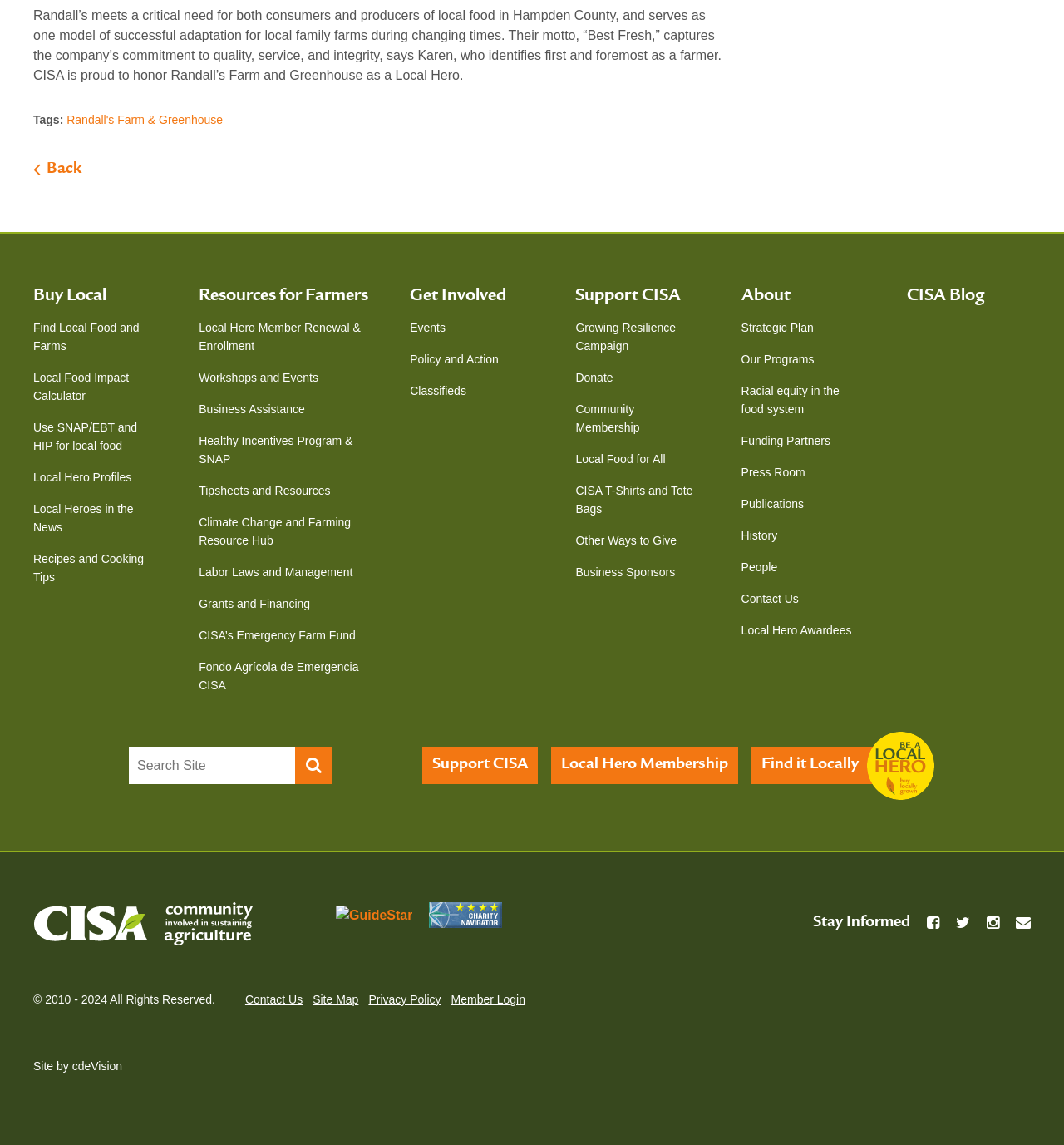Give a short answer to this question using one word or a phrase:
What is the purpose of the 'Local Food Impact Calculator' link?

To calculate local food impact